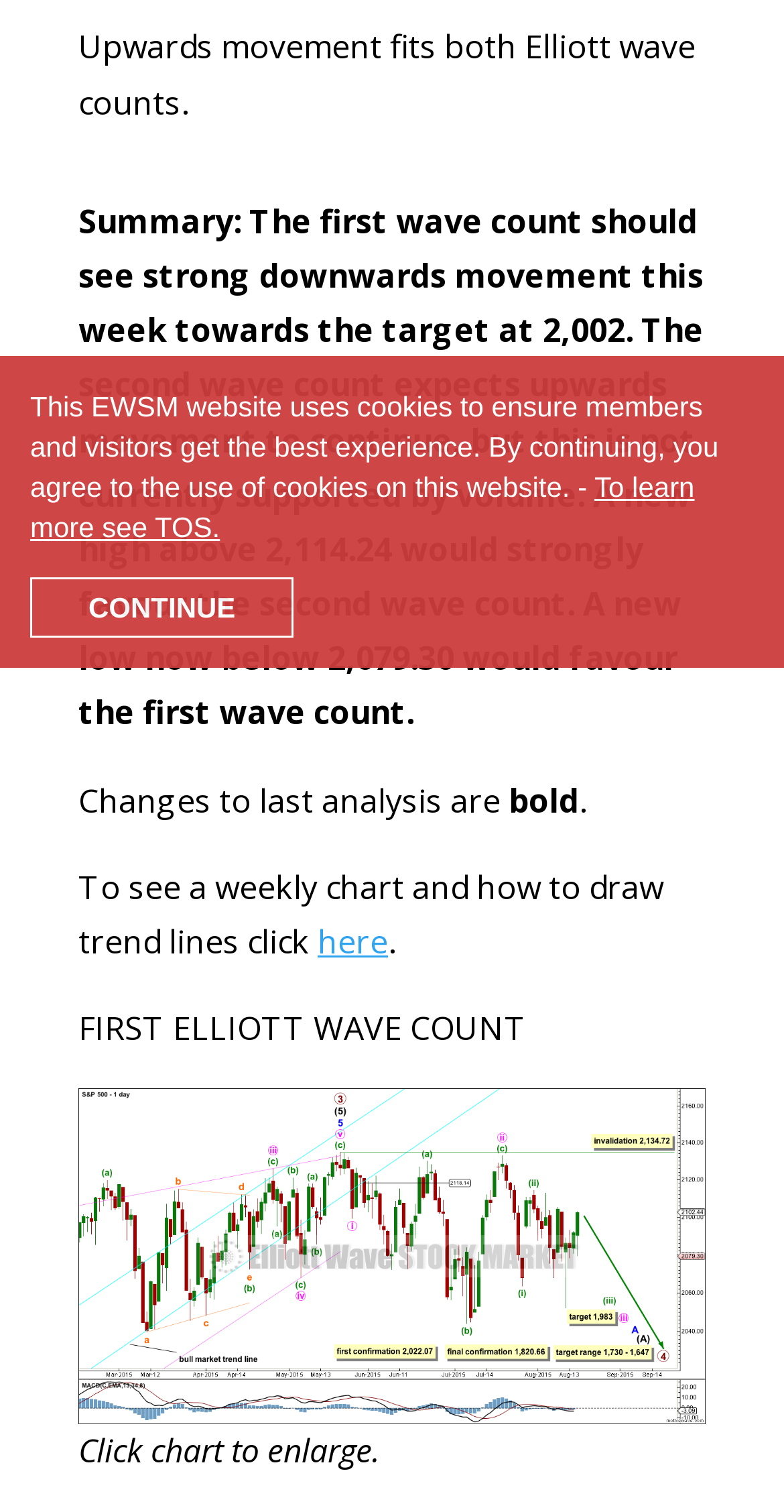Identify the bounding box coordinates for the UI element described by the following text: "CONTINUE". Provide the coordinates as four float numbers between 0 and 1, in the format [left, top, right, bottom].

[0.038, 0.382, 0.375, 0.422]